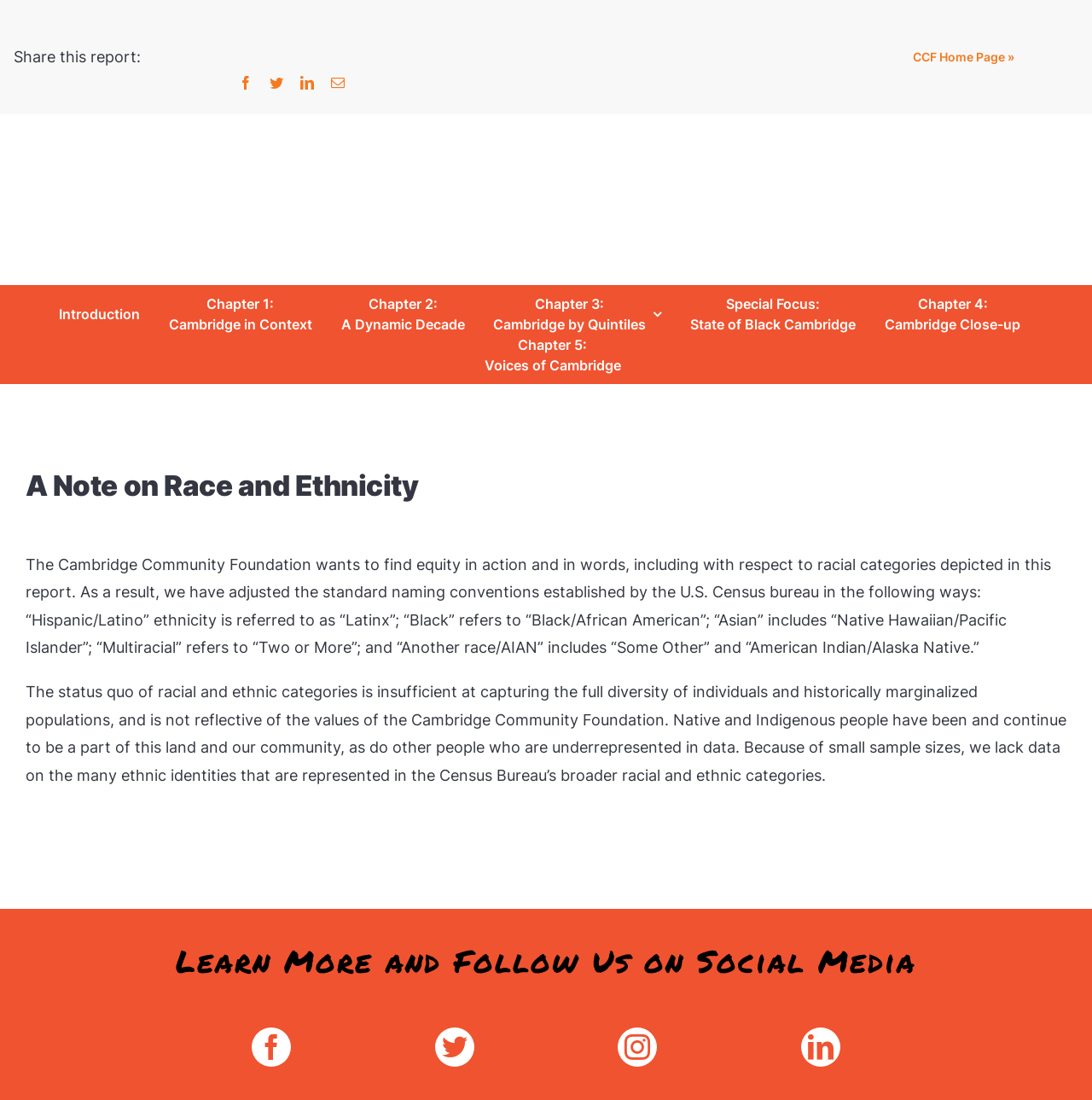Can you show the bounding box coordinates of the region to click on to complete the task described in the instruction: "Click on the 'HOME DECOR' link"?

None